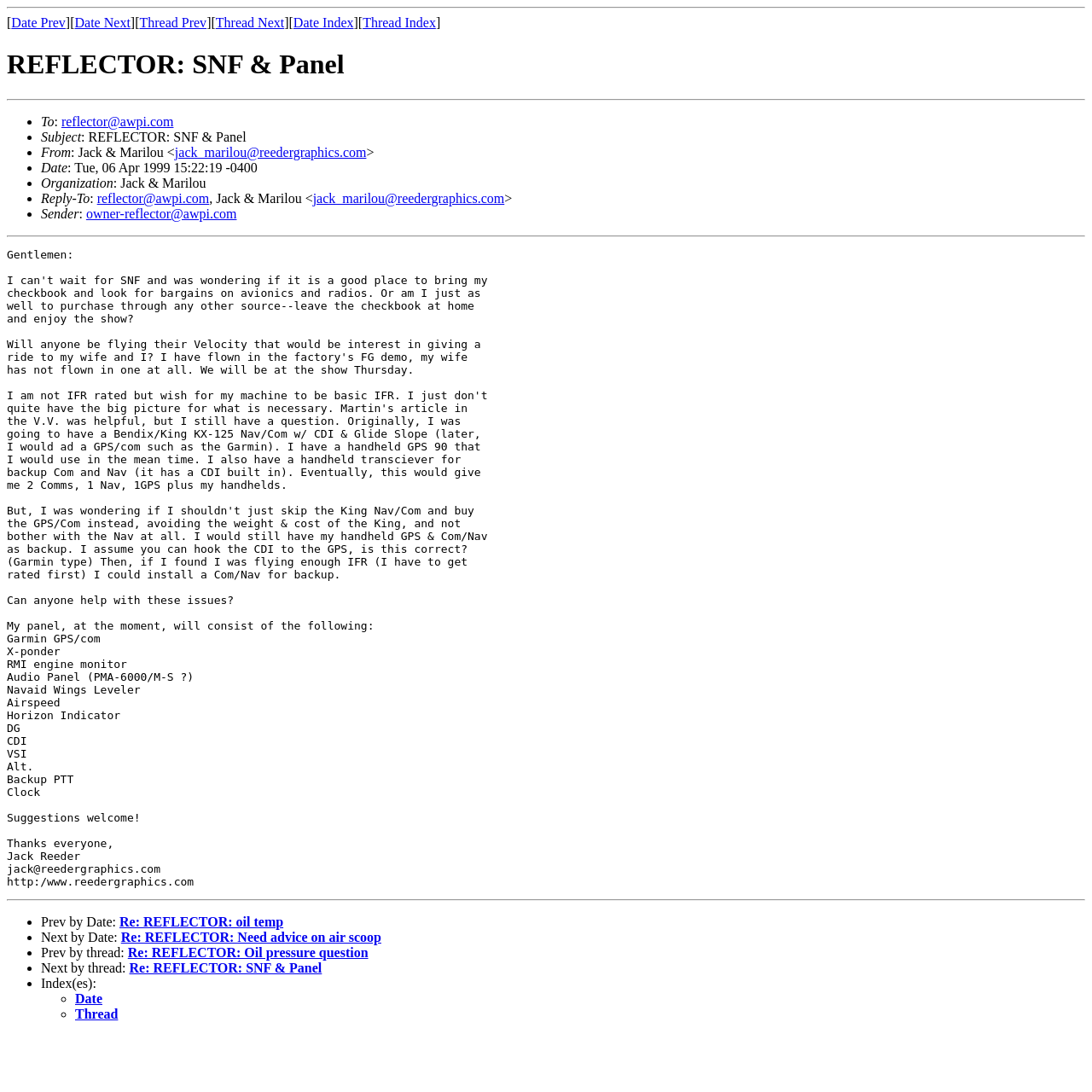What is the reply-to email address?
Answer the question with a single word or phrase derived from the image.

reflector@awpi.com, jack_marilou@reedergraphics.com